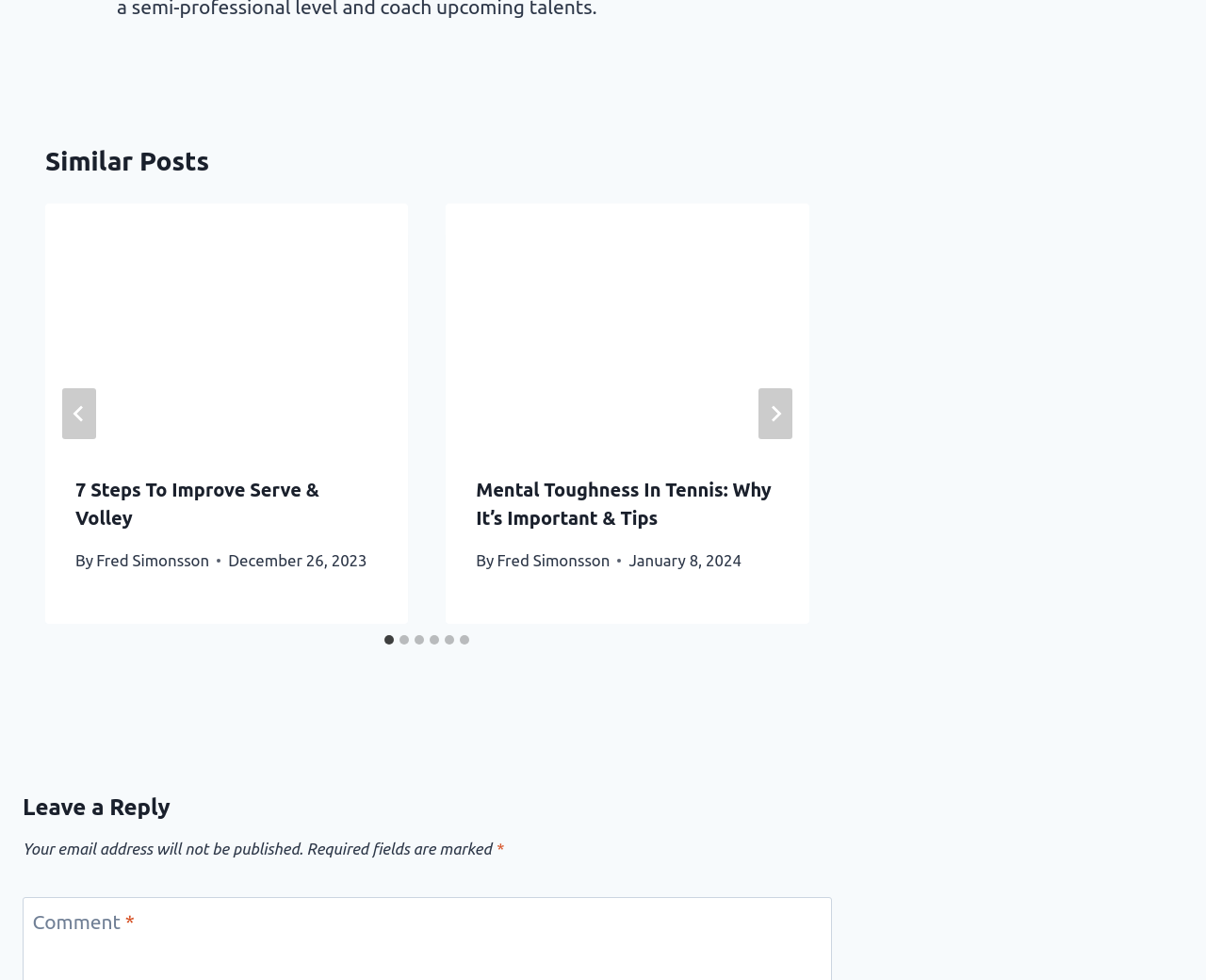Please answer the following question using a single word or phrase: 
What is the title of the first post?

7 Steps To Improve Serve & Volley